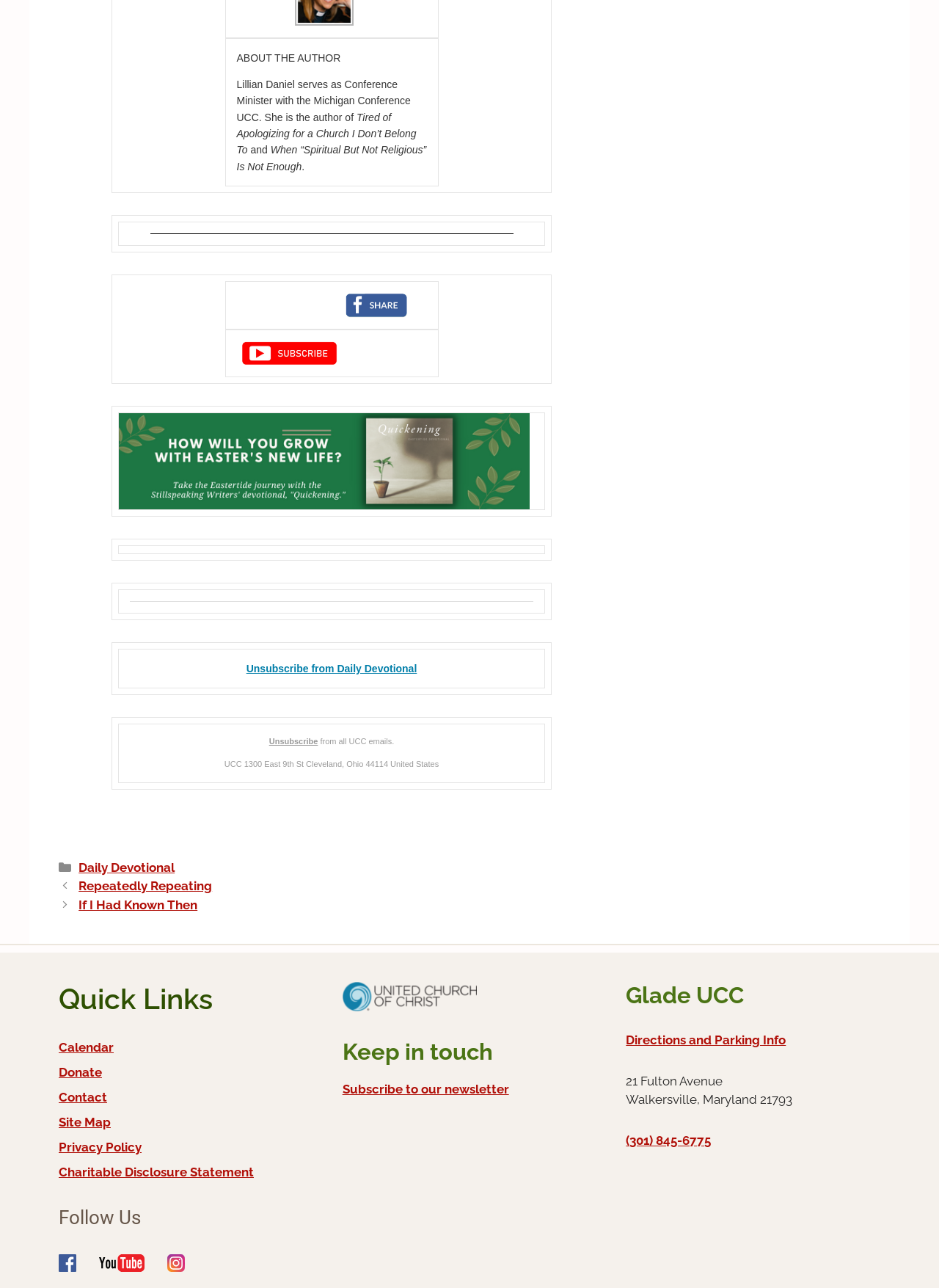What is the title of the devotional?
Look at the screenshot and give a one-word or phrase answer.

Daily Devotional